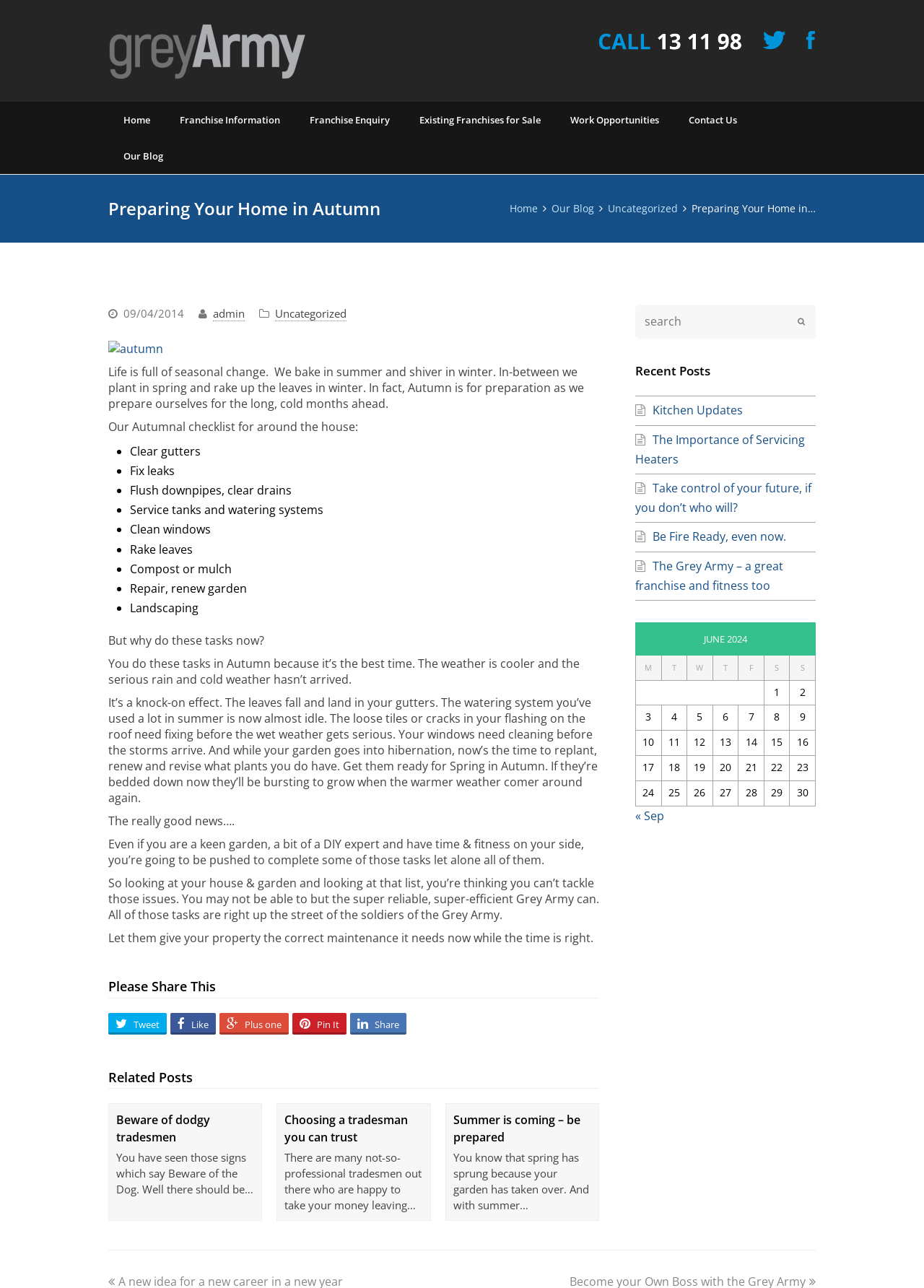What is the alternative to doing tasks oneself?
Based on the image content, provide your answer in one word or a short phrase.

Hiring Grey Army